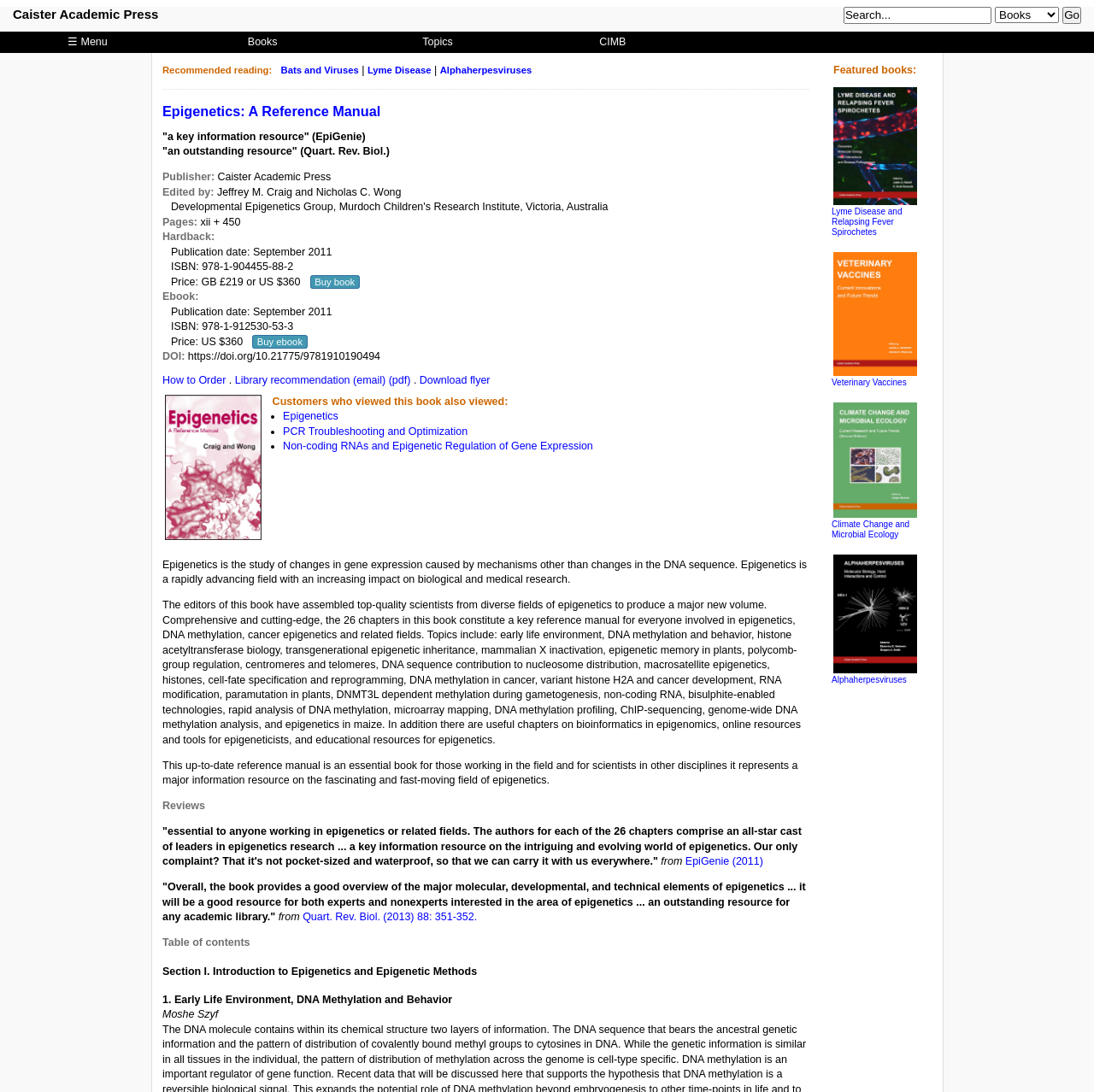Determine the bounding box coordinates for the area that should be clicked to carry out the following instruction: "Download the flyer".

[0.383, 0.343, 0.448, 0.354]